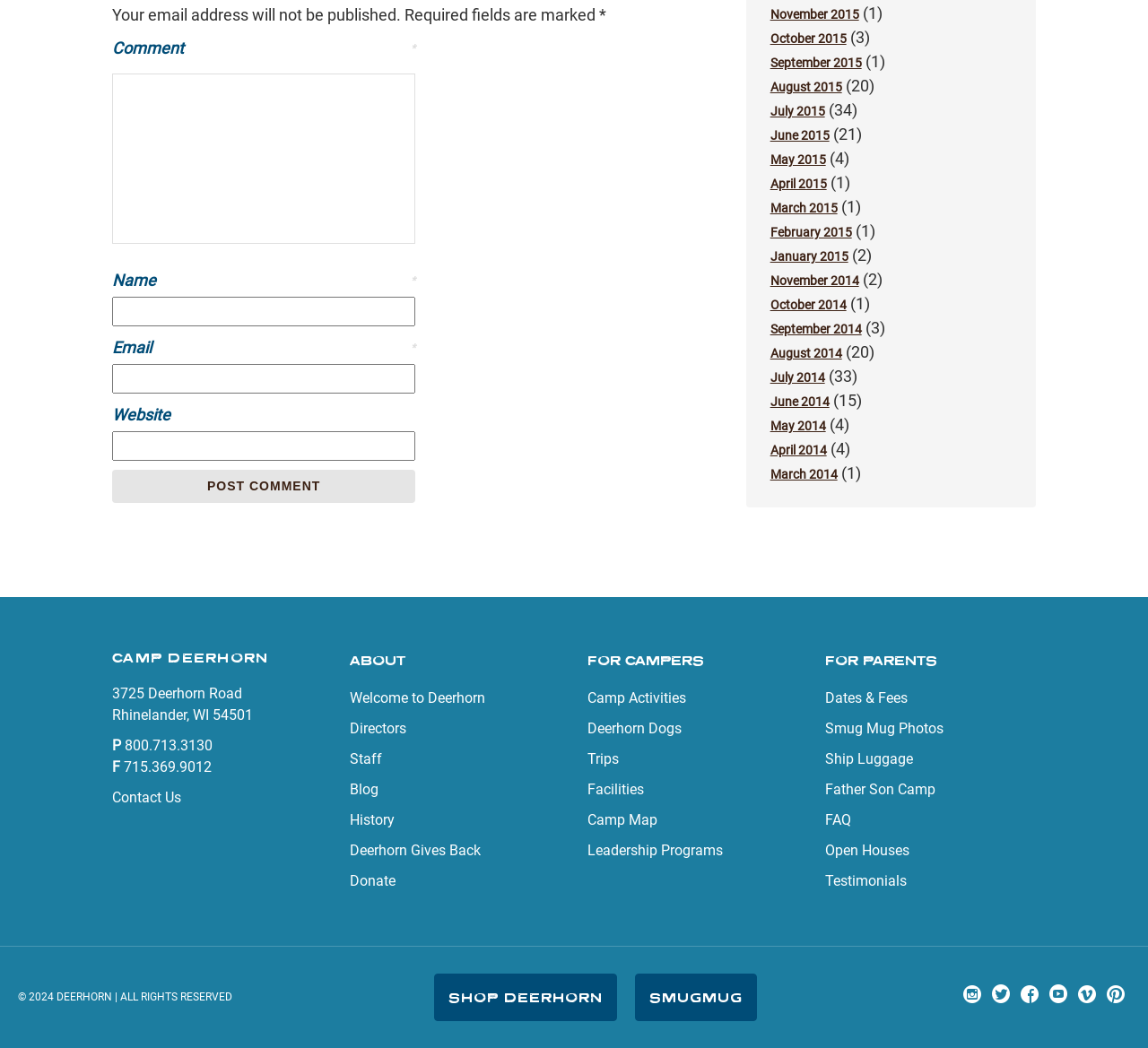Kindly determine the bounding box coordinates for the clickable area to achieve the given instruction: "Click the 'Post Comment' button".

[0.098, 0.448, 0.362, 0.48]